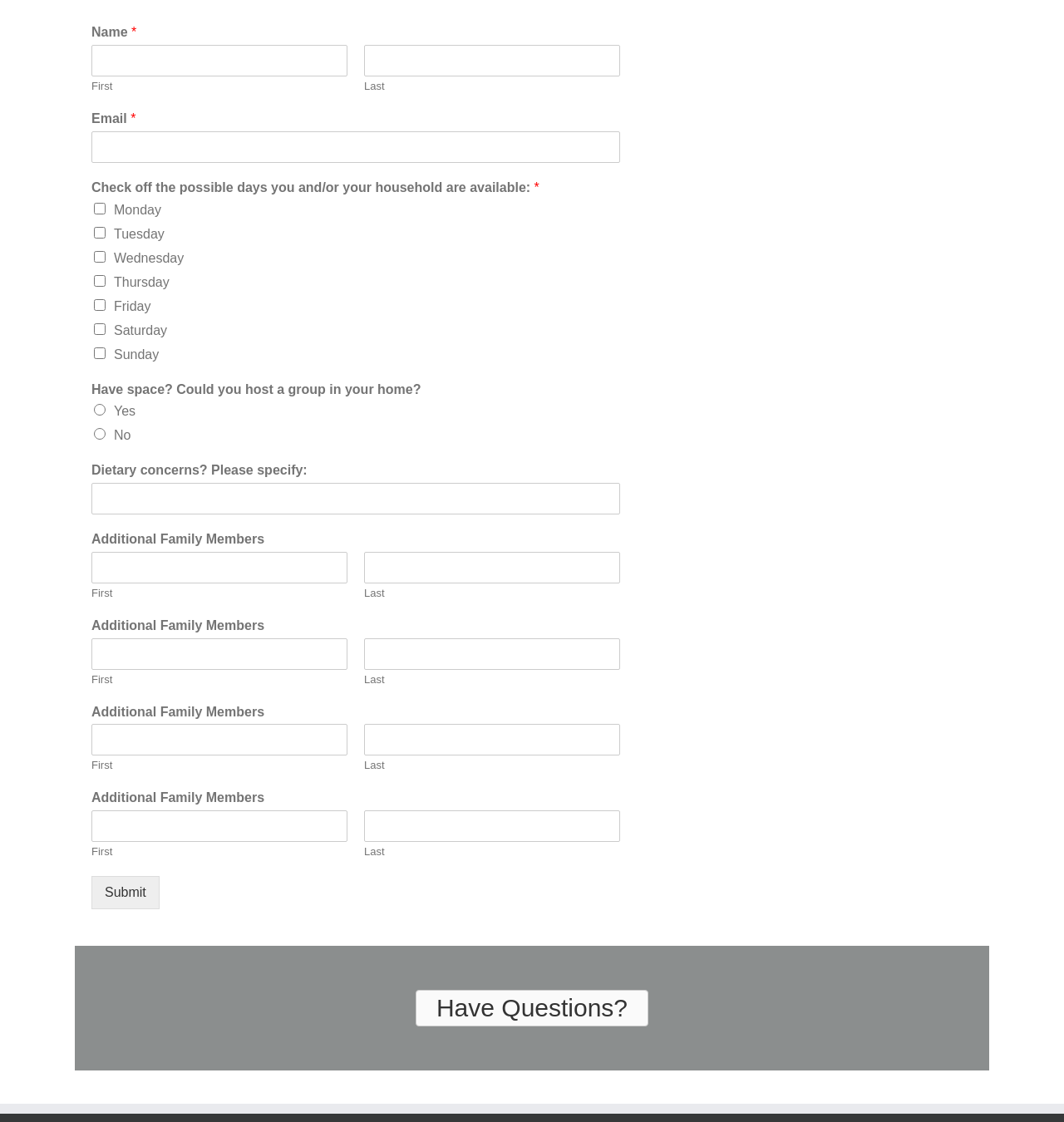Please answer the following question using a single word or phrase: 
What is the last action that can be taken on the form?

Submit